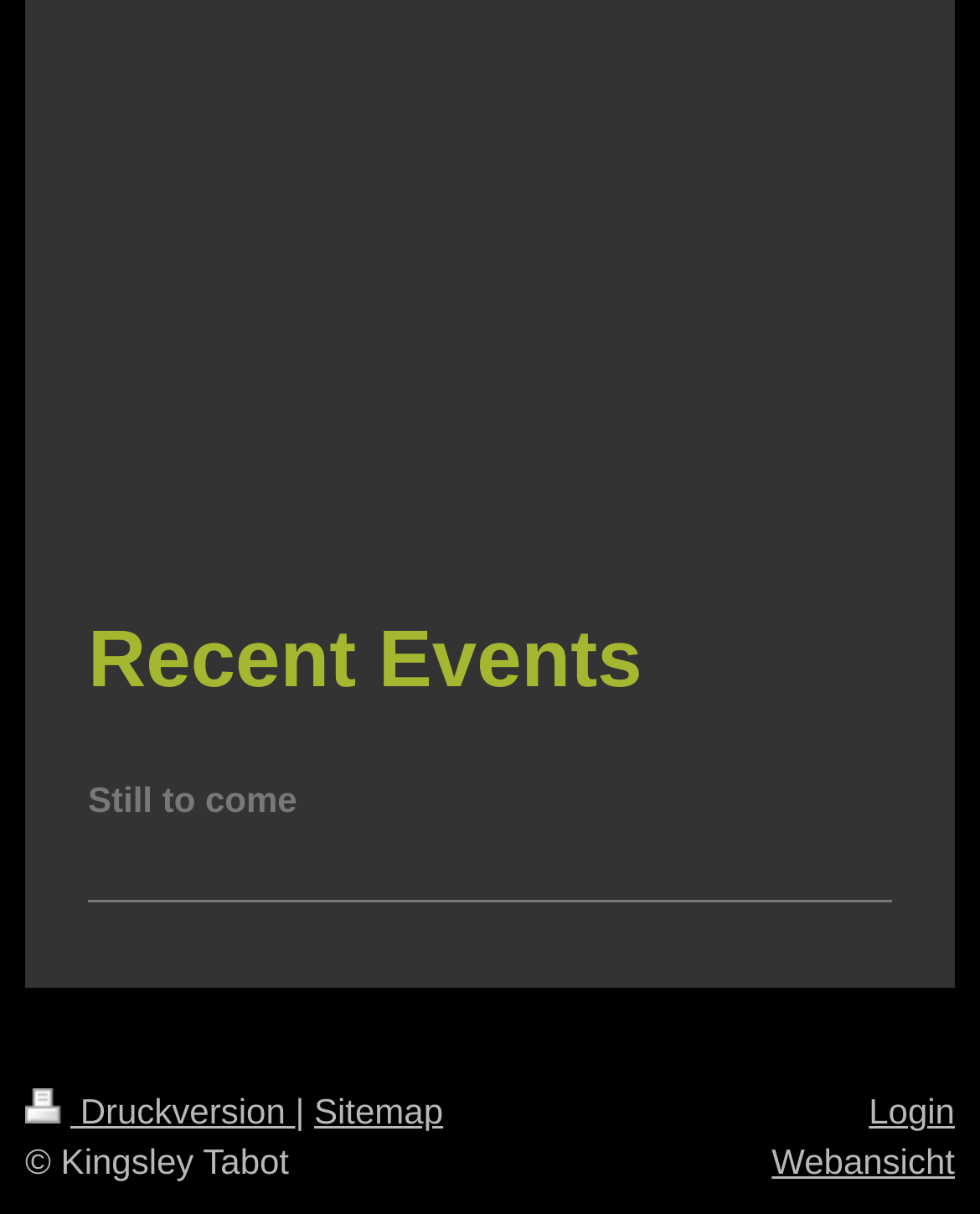What is the title of the recent events section?
Give a detailed response to the question by analyzing the screenshot.

The title of the recent events section can be found at the top of the webpage, which is 'Recent Events'.